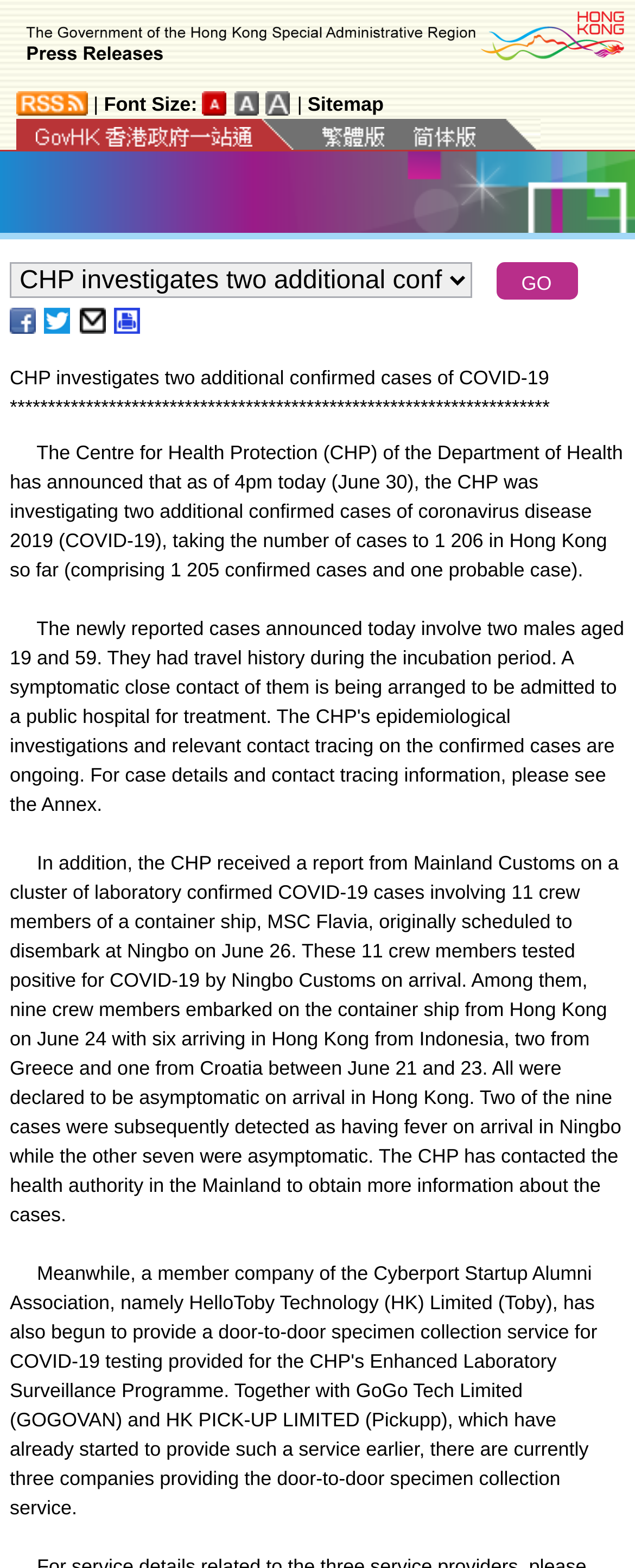Determine the bounding box coordinates for the HTML element described here: "name="submit" value="GO"".

[0.781, 0.167, 0.909, 0.191]